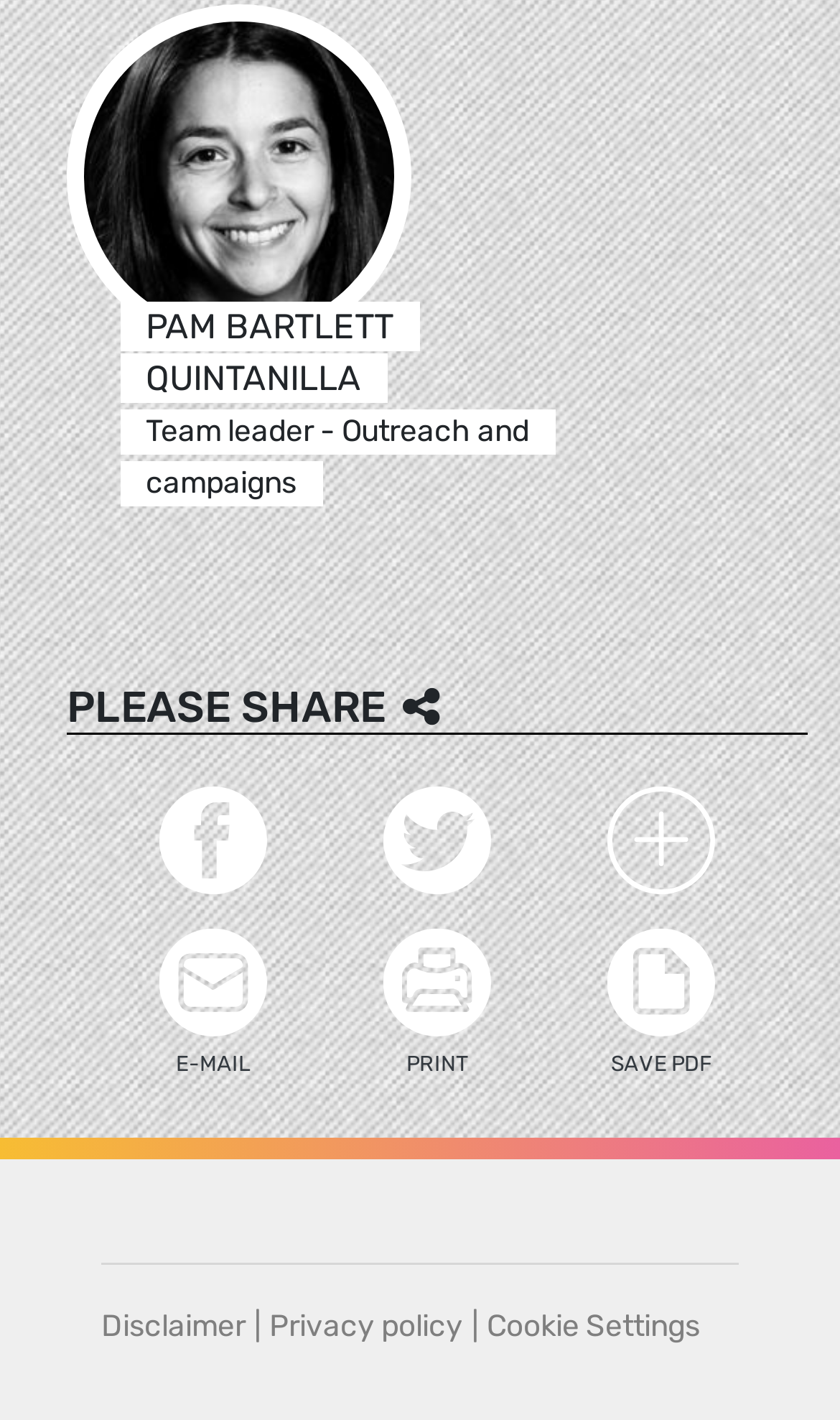Locate the bounding box coordinates of the element that needs to be clicked to carry out the instruction: "Print the page". The coordinates should be given as four float numbers ranging from 0 to 1, i.e., [left, top, right, bottom].

[0.456, 0.654, 0.585, 0.762]